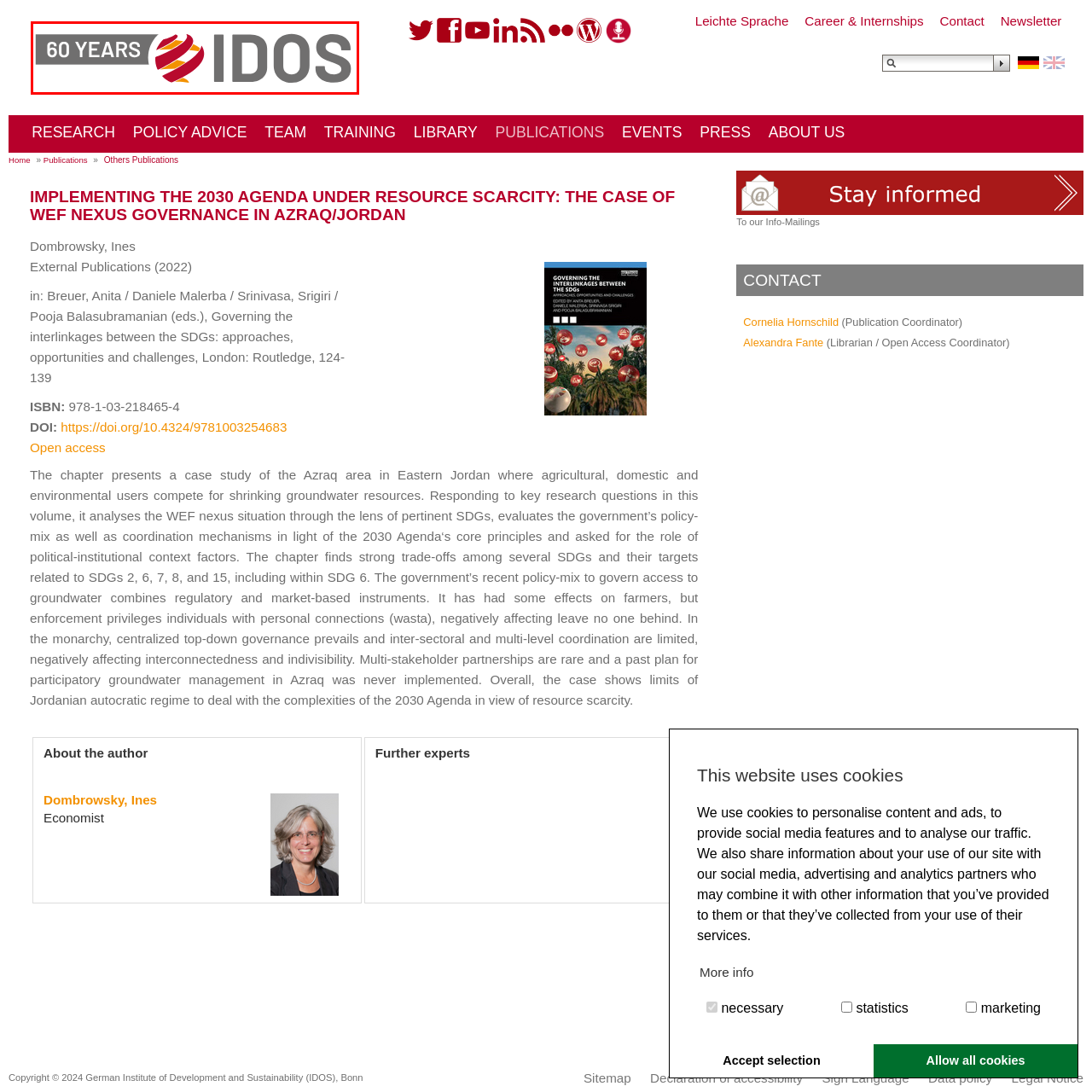Elaborate on the contents of the image marked by the red border.

The image commemorates the 60th anniversary of the German Institute of Development and Sustainability (IDOS). It features a modern and sleek design, with the text "60 YEARS" prominently displayed in bold, highlighting the significant milestone. The IDOS logo, characterized by a globe design in vibrant colors, underscores the institute's commitment to global development and sustainability. This celebration not only marks a legacy of research and advocacy but also emphasizes IDOS's continuous efforts in addressing development challenges over the past six decades.